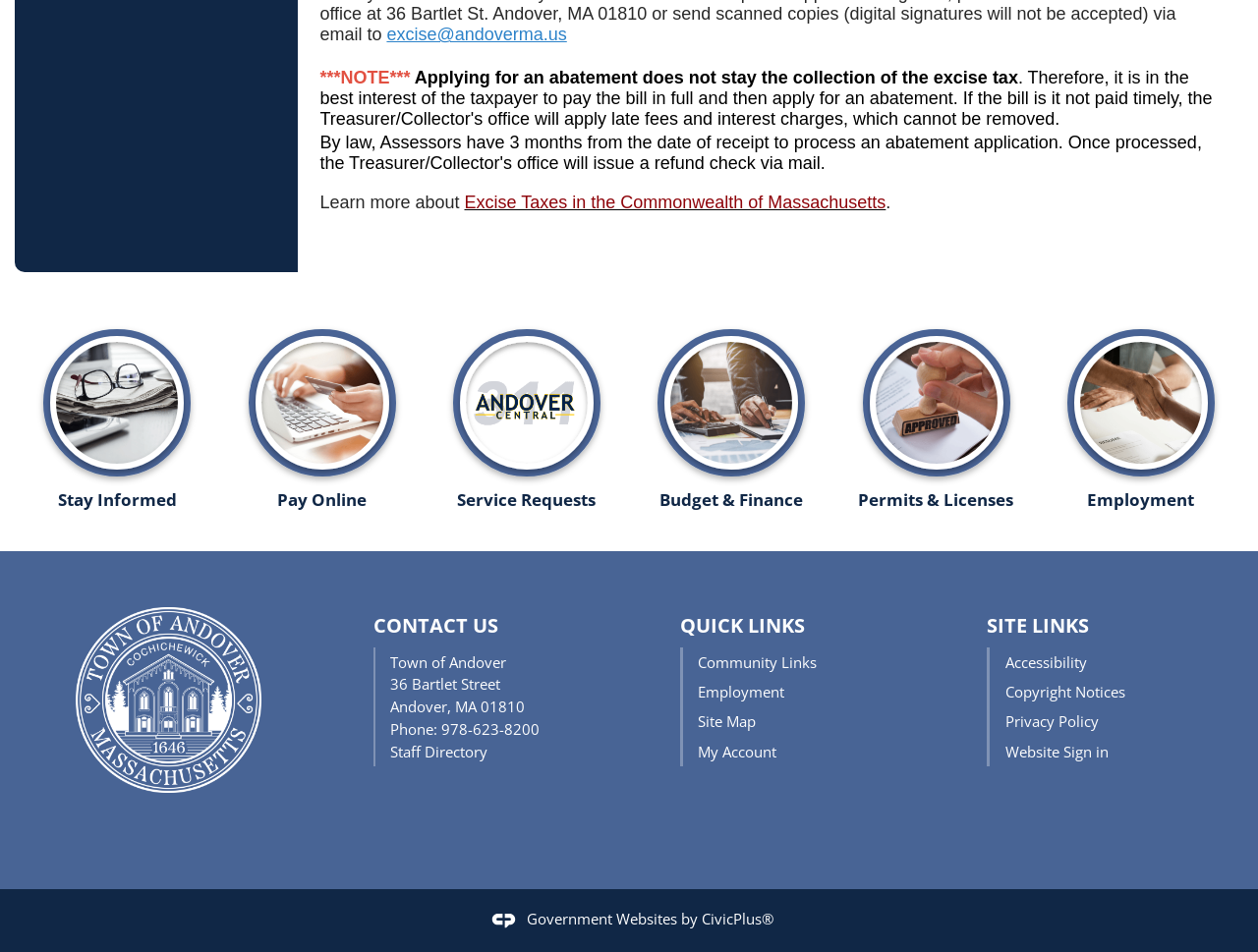What is the deadline for Assessors to process an abatement application?
Please analyze the image and answer the question with as much detail as possible.

The deadline can be found in the second paragraph of the webpage, which states that 'By law, Assessors have 3 months from the date of receipt to process an abatement application'.